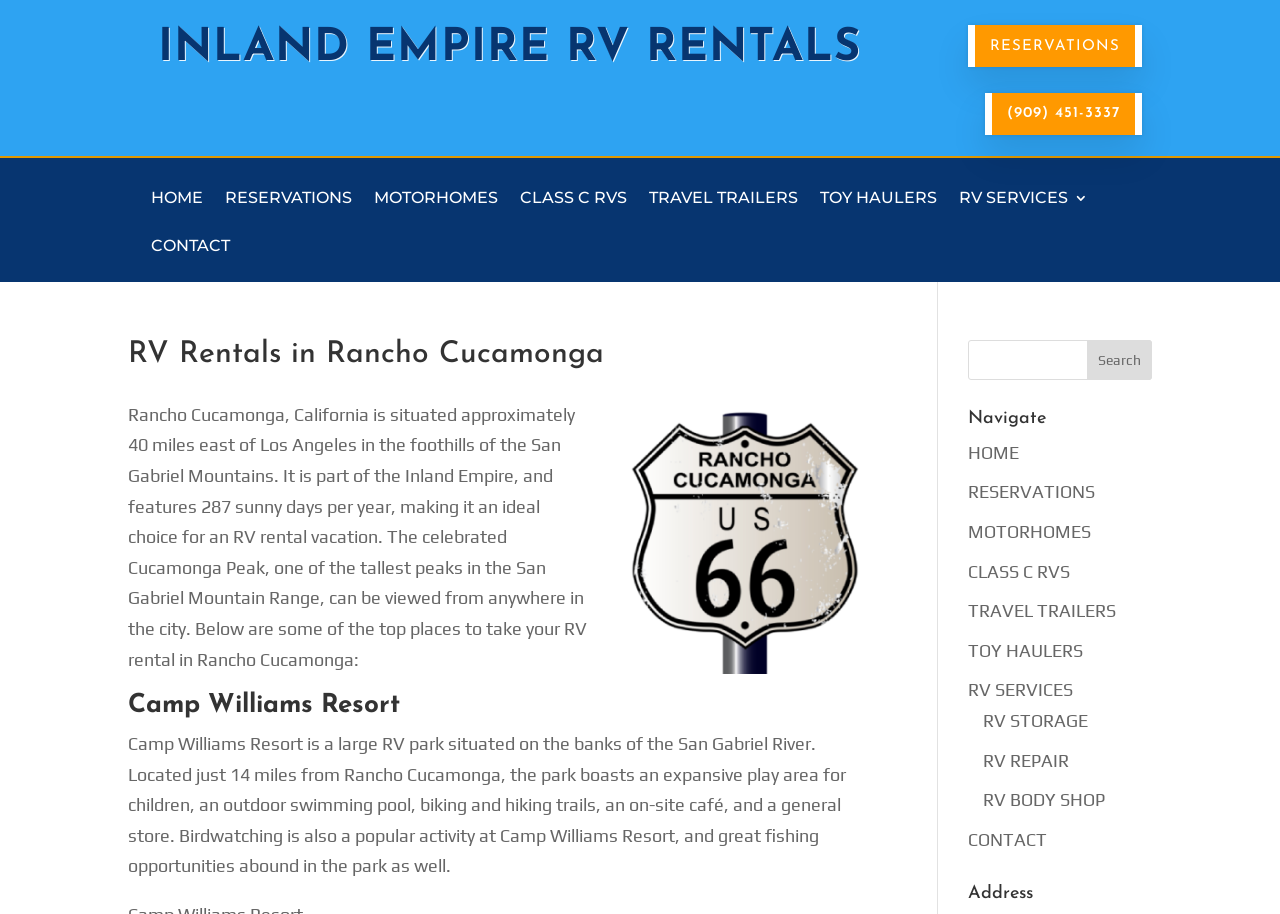Write an exhaustive caption that covers the webpage's main aspects.

This webpage is about RV rentals in Rancho Cucamonga, California. At the top, there is a navigation menu with links to "HOME", "RESERVATIONS", "MOTORHOMES", "CLASS C RVS", "TRAVEL TRAILERS", "TOY HAULERS", "RV SERVICES", and "CONTACT". Below the navigation menu, there is a phone number "(909) 451-3337" displayed prominently.

The main content of the webpage is divided into sections. The first section has a heading "RV Rentals in Rancho Cucamonga" and features an image of the Rancho Cucamonga Route 66 Sign. Below the image, there is a paragraph of text describing Rancho Cucamonga as an ideal location for an RV rental vacation.

The next section is about Camp Williams Resort, a large RV park situated on the banks of the San Gabriel River. This section has a heading "Camp Williams Resort" and a link to the resort's website. Below the link, there is a paragraph of text describing the amenities and activities available at the resort.

On the right side of the webpage, there is a search bar with a button labeled "Search". Below the search bar, there is a navigation menu with links to "HOME", "RESERVATIONS", "MOTORHOMES", "CLASS C RVS", "TRAVEL TRAILERS", "TOY HAULERS", "RV SERVICES", and "CONTACT". Further down, there are additional links to "RV STORAGE", "RV REPAIR", and "RV BODY SHOP". At the very bottom, there is a heading "Address" but no specific address is provided.

Overall, the webpage provides information about RV rentals in Rancho Cucamonga and features a prominent navigation menu and search bar.